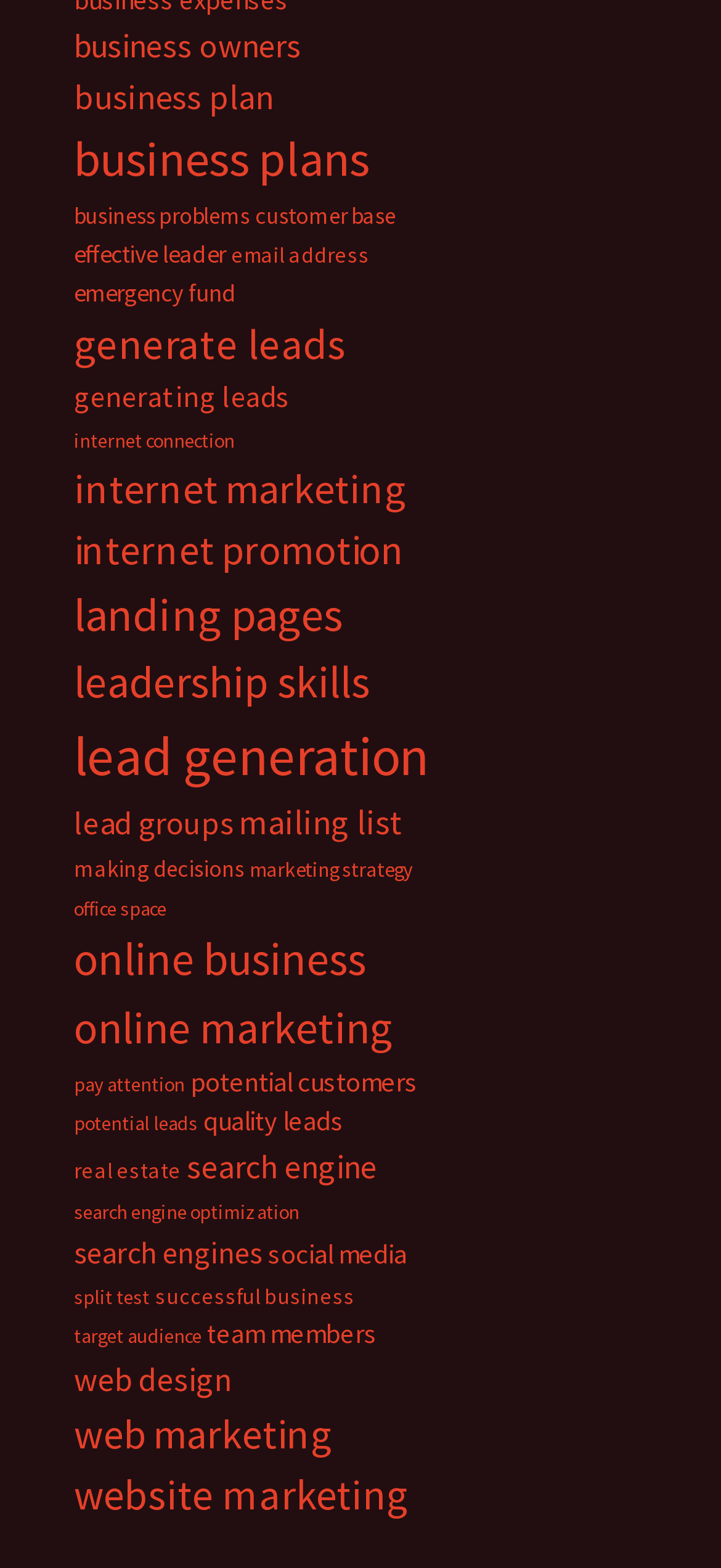Show the bounding box coordinates for the element that needs to be clicked to execute the following instruction: "check web marketing". Provide the coordinates in the form of four float numbers between 0 and 1, i.e., [left, top, right, bottom].

[0.103, 0.898, 0.459, 0.931]